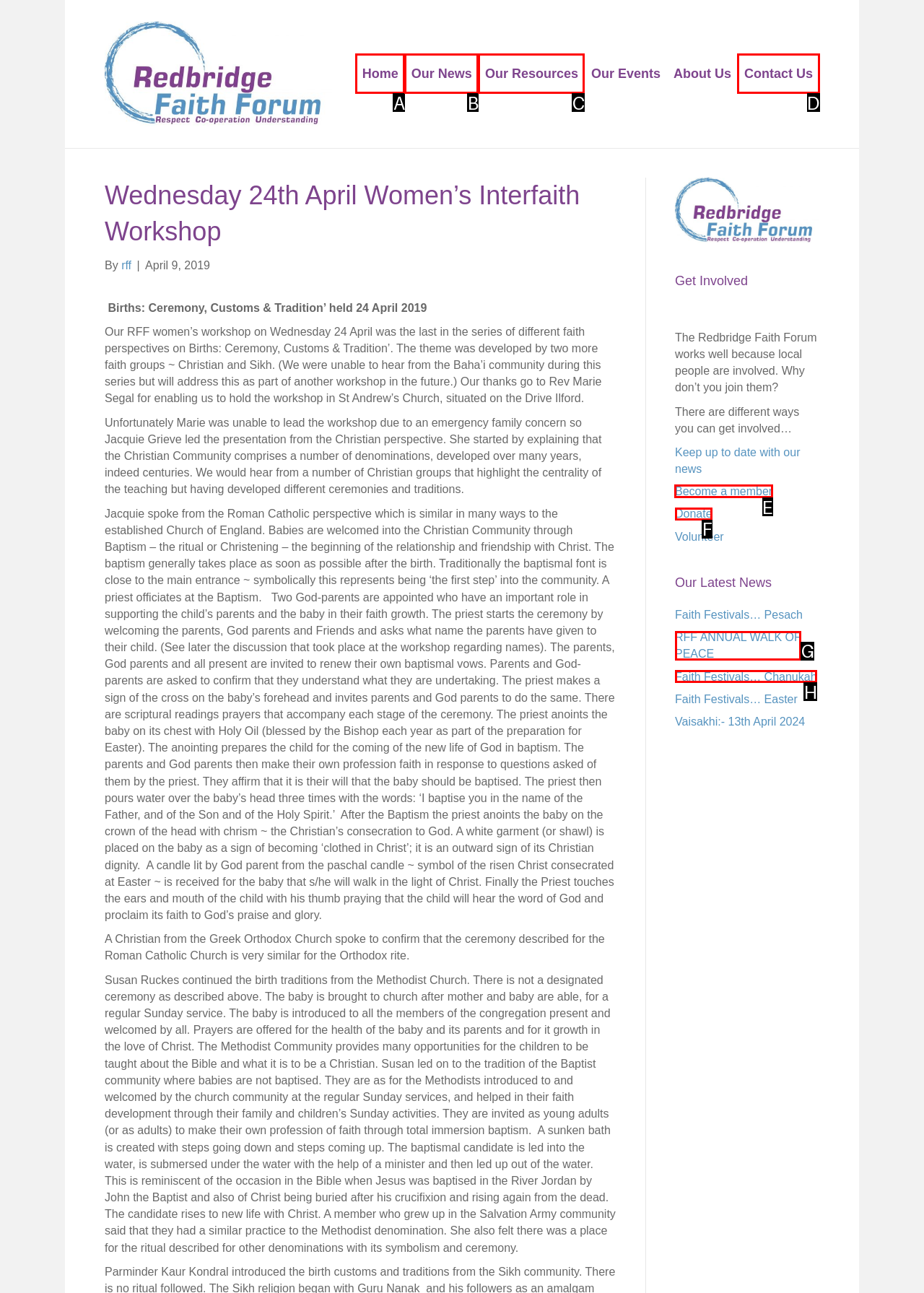Indicate which lettered UI element to click to fulfill the following task: Get involved by clicking the 'Become a member' link
Provide the letter of the correct option.

E